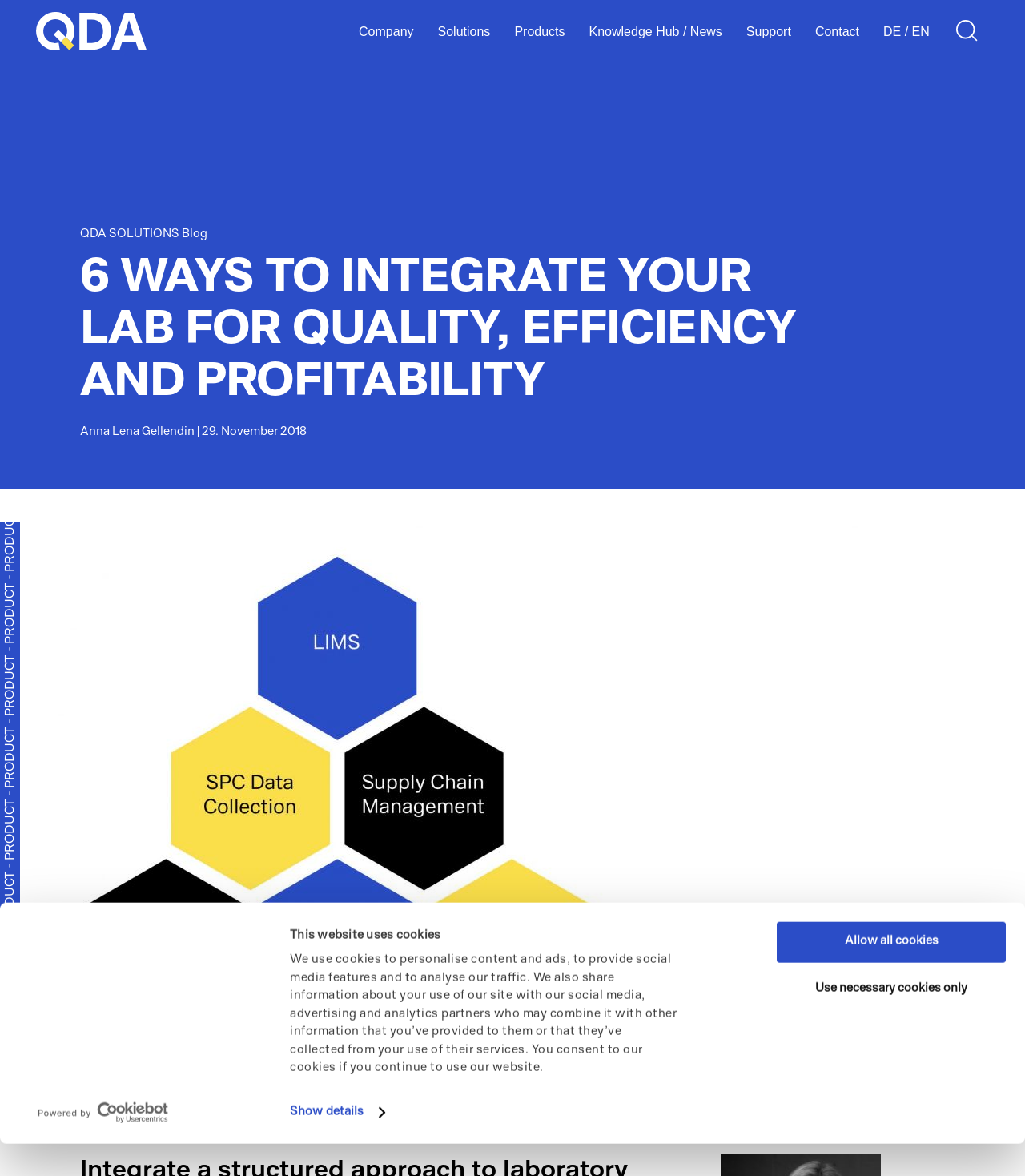Respond to the following question using a concise word or phrase: 
What is the purpose of the 'Use necessary cookies only' button?

To manage cookie usage